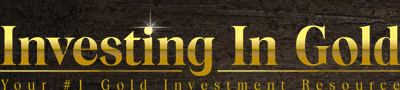What is the purpose of the tagline?
Based on the screenshot, respond with a single word or phrase.

To emphasize the website's focus